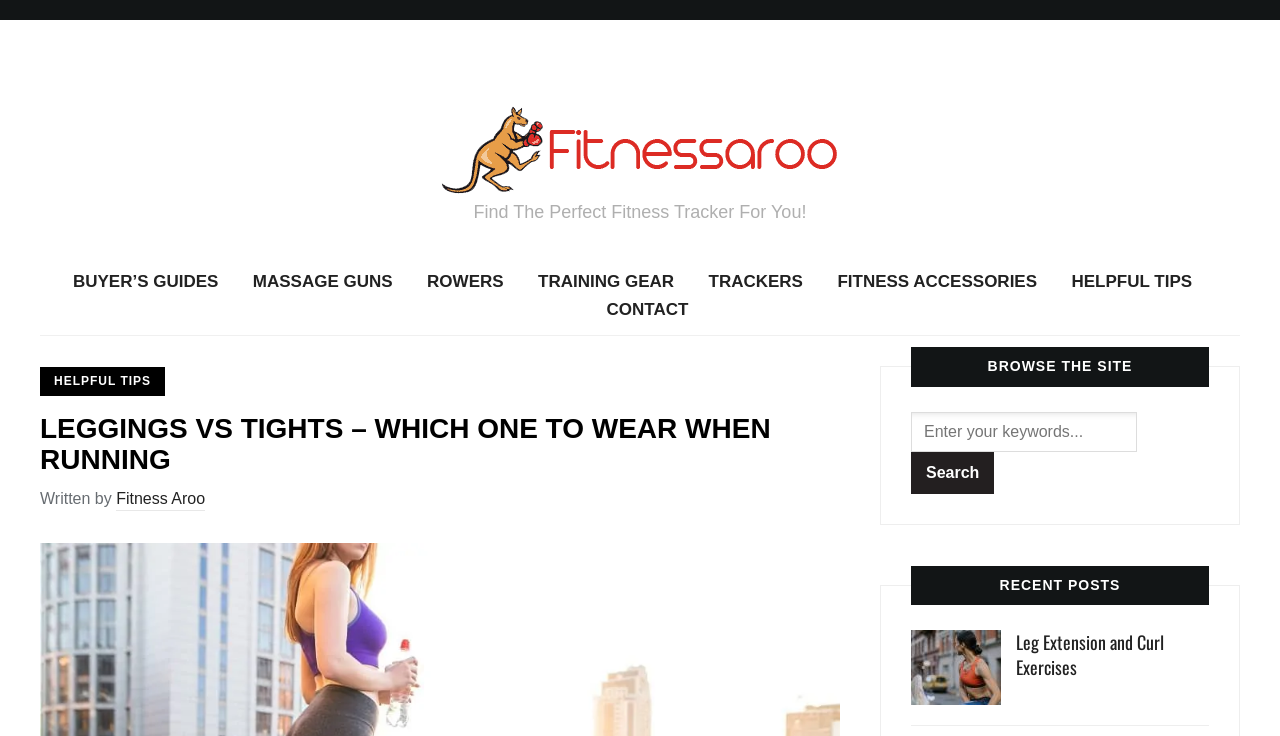Please find the bounding box for the UI element described by: "Trackers".

[0.554, 0.364, 0.627, 0.403]